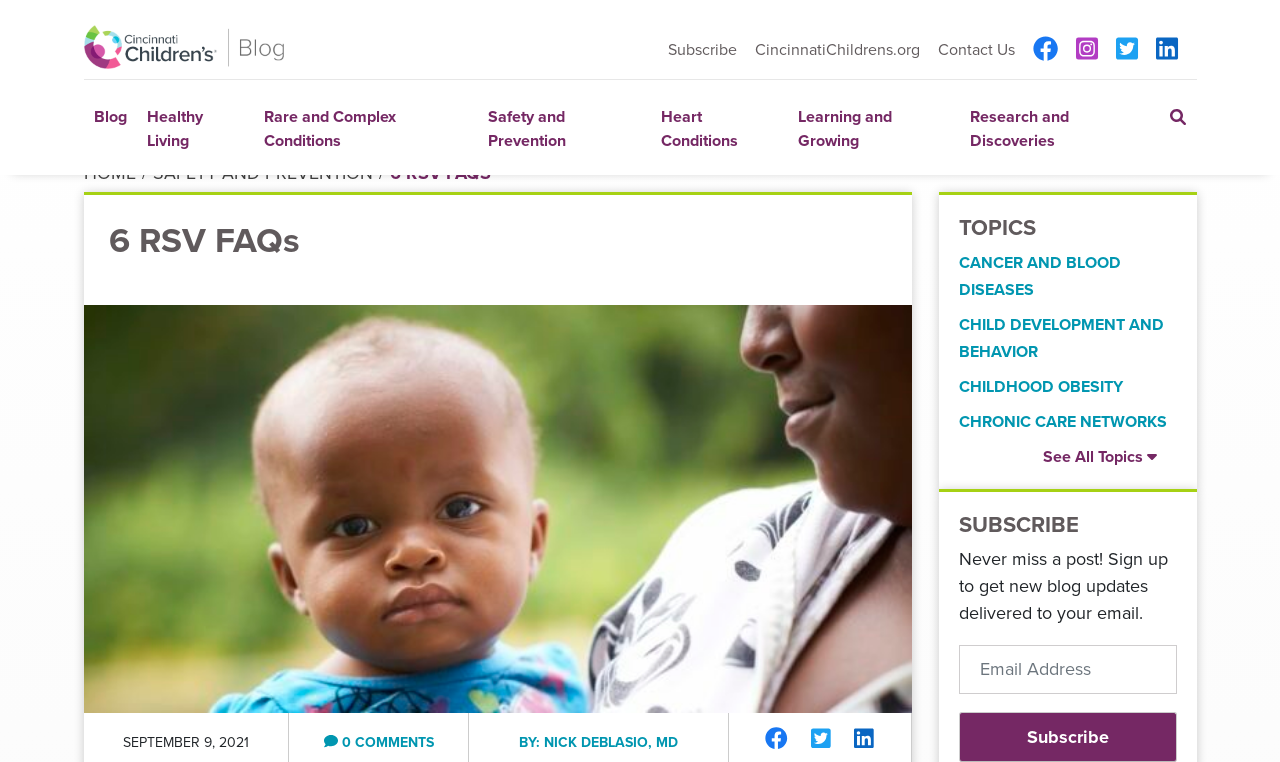Please identify the coordinates of the bounding box for the clickable region that will accomplish this instruction: "Visit the Cincinnati Children's Blog".

[0.065, 0.0, 0.221, 0.104]